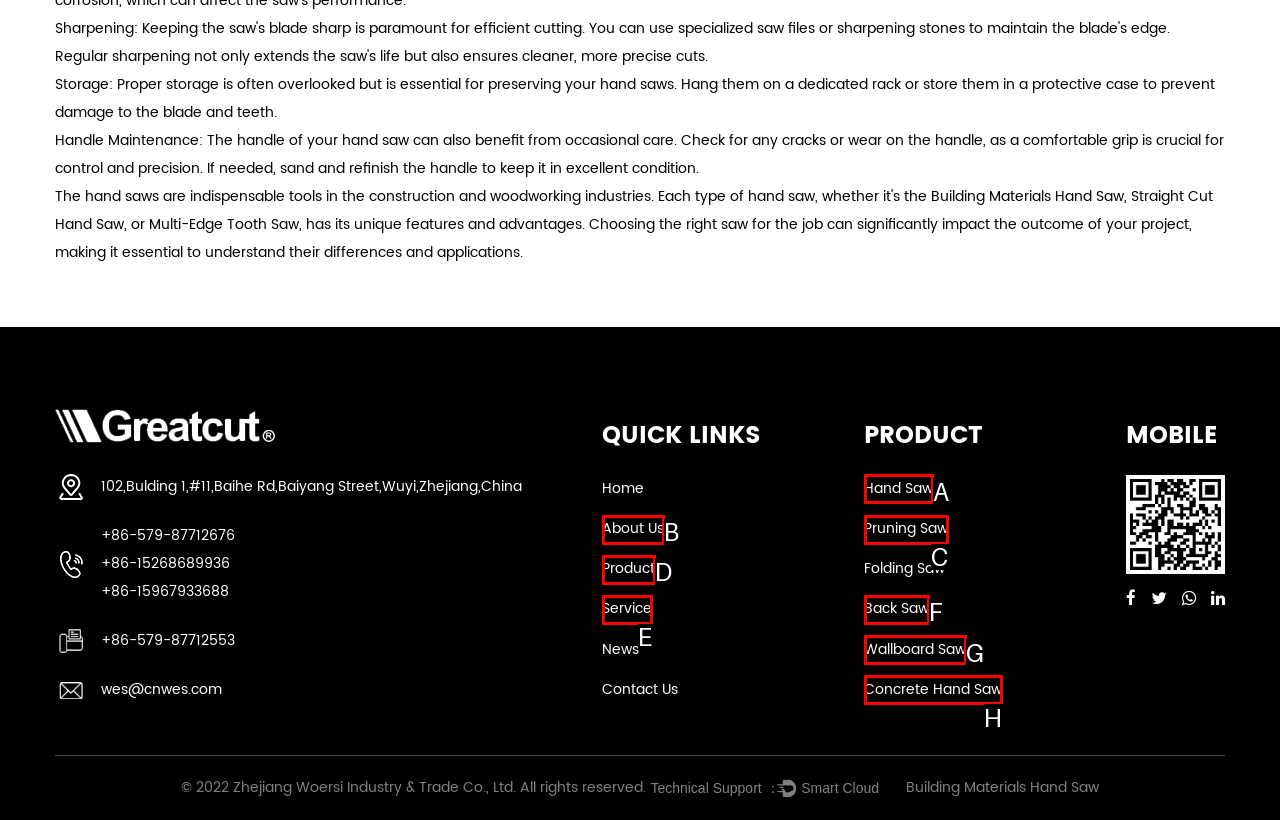Determine which option matches the element description: Product
Answer using the letter of the correct option.

D